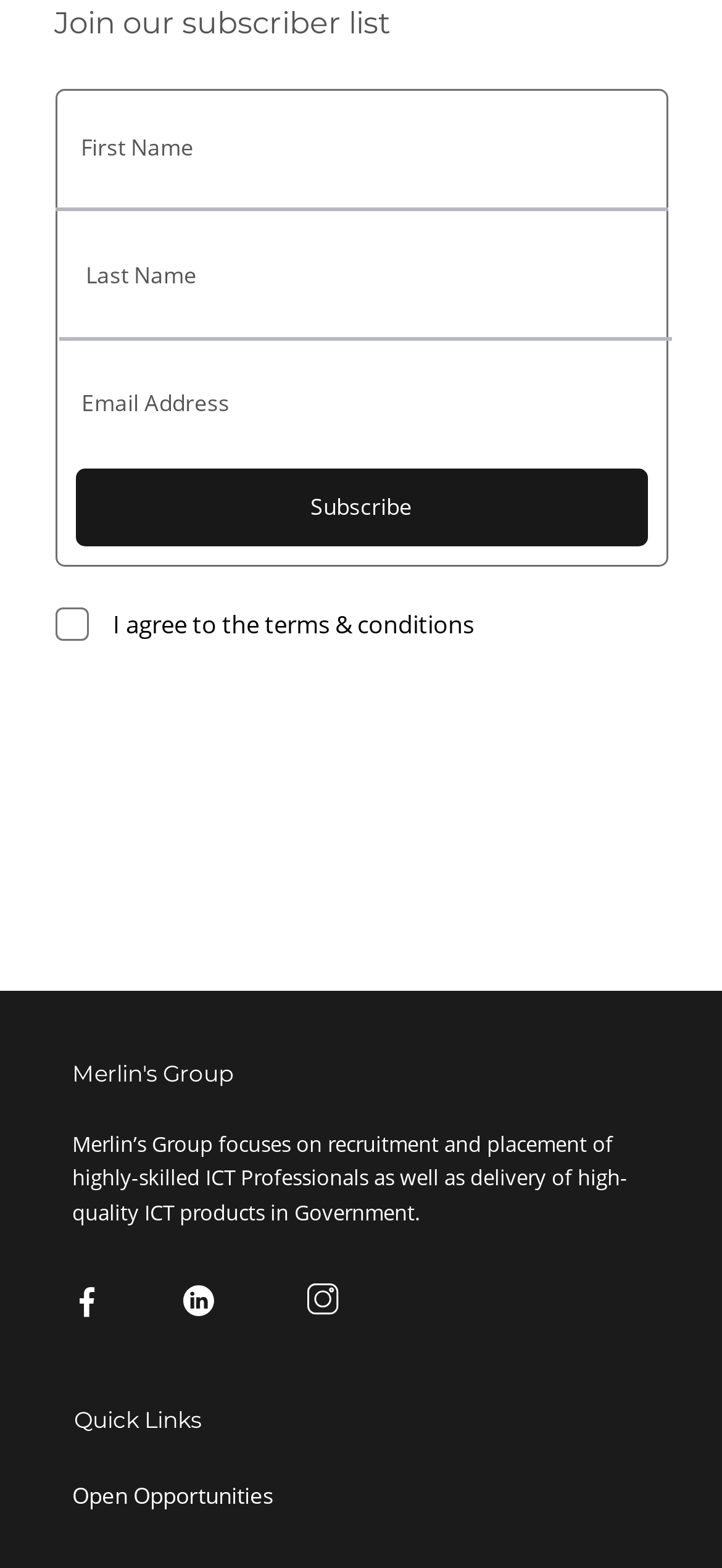Find the bounding box coordinates for the HTML element specified by: "September 2019".

None